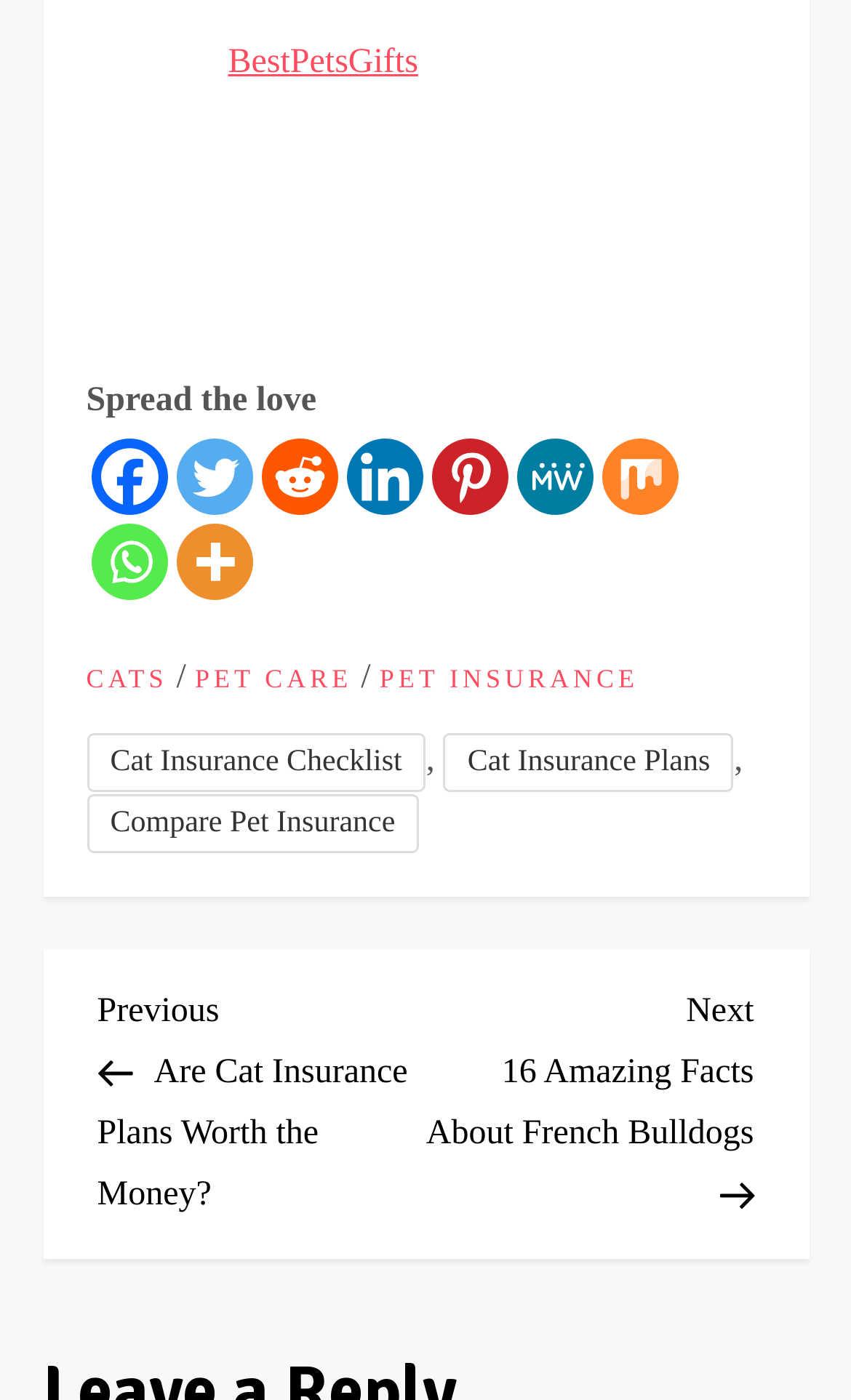Carefully examine the image and provide an in-depth answer to the question: How many types of pet insurance are mentioned?

I examined the webpage content and found two types of pet insurance mentioned, which are 'Cat Insurance' and 'Pet Insurance'.